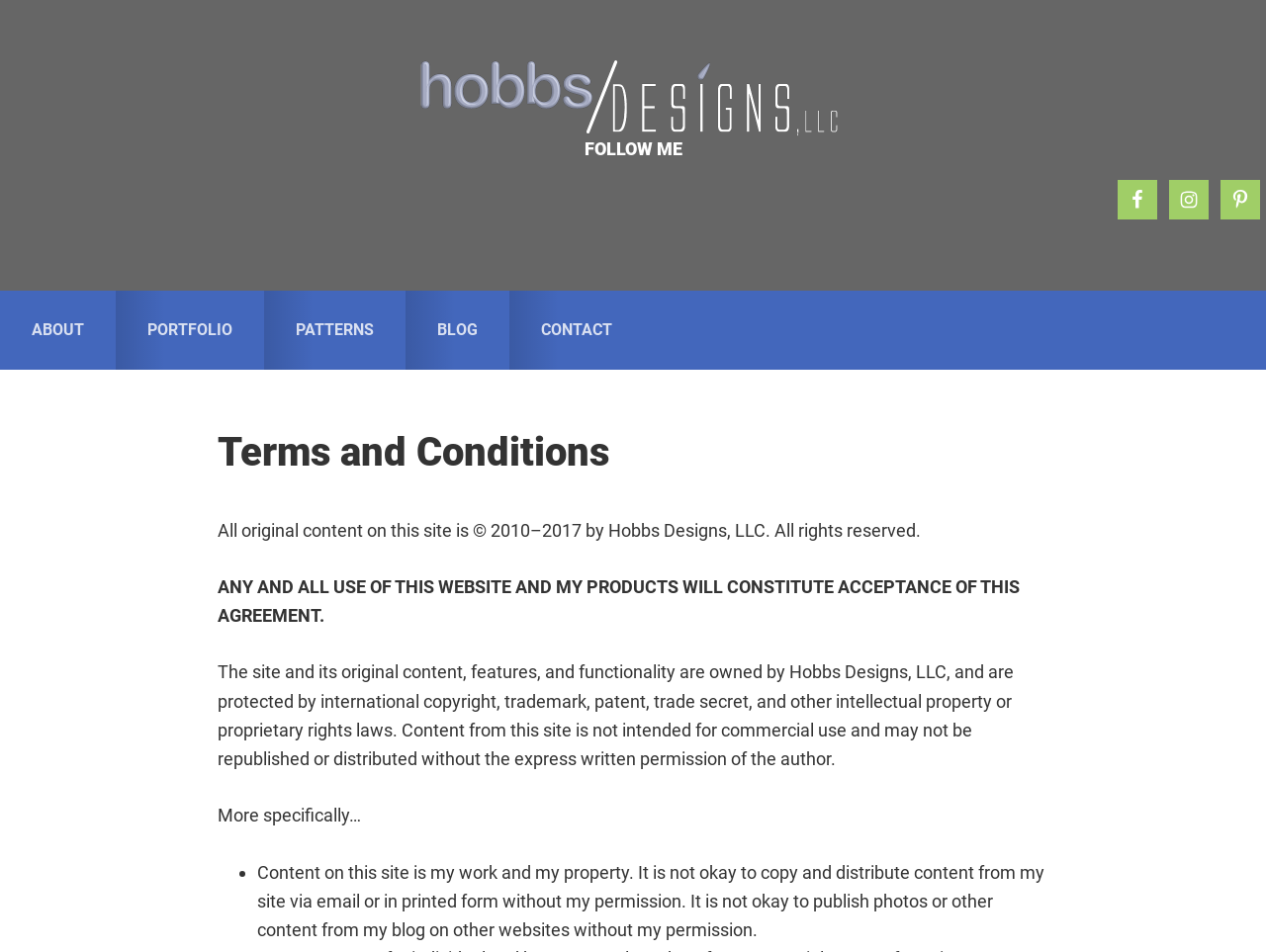What social media platforms are linked on the website?
Please give a detailed and elaborate answer to the question based on the image.

The social media links can be found at the top of the page, below the 'FOLLOW ME' heading. There are three links: Facebook, Instagram, and Pinterest, each with its corresponding icon.